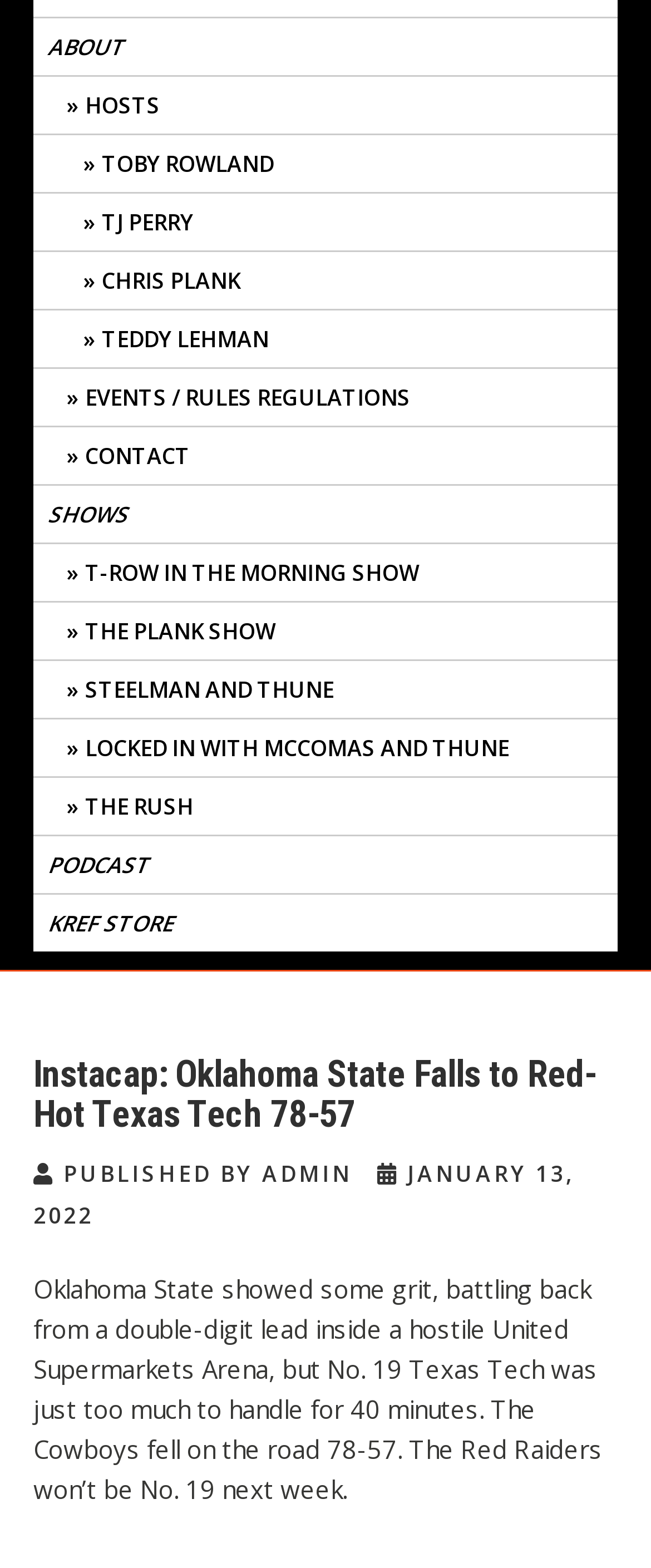Locate the bounding box of the UI element described in the following text: "T-Row in the Morning Show".

[0.051, 0.347, 0.949, 0.383]